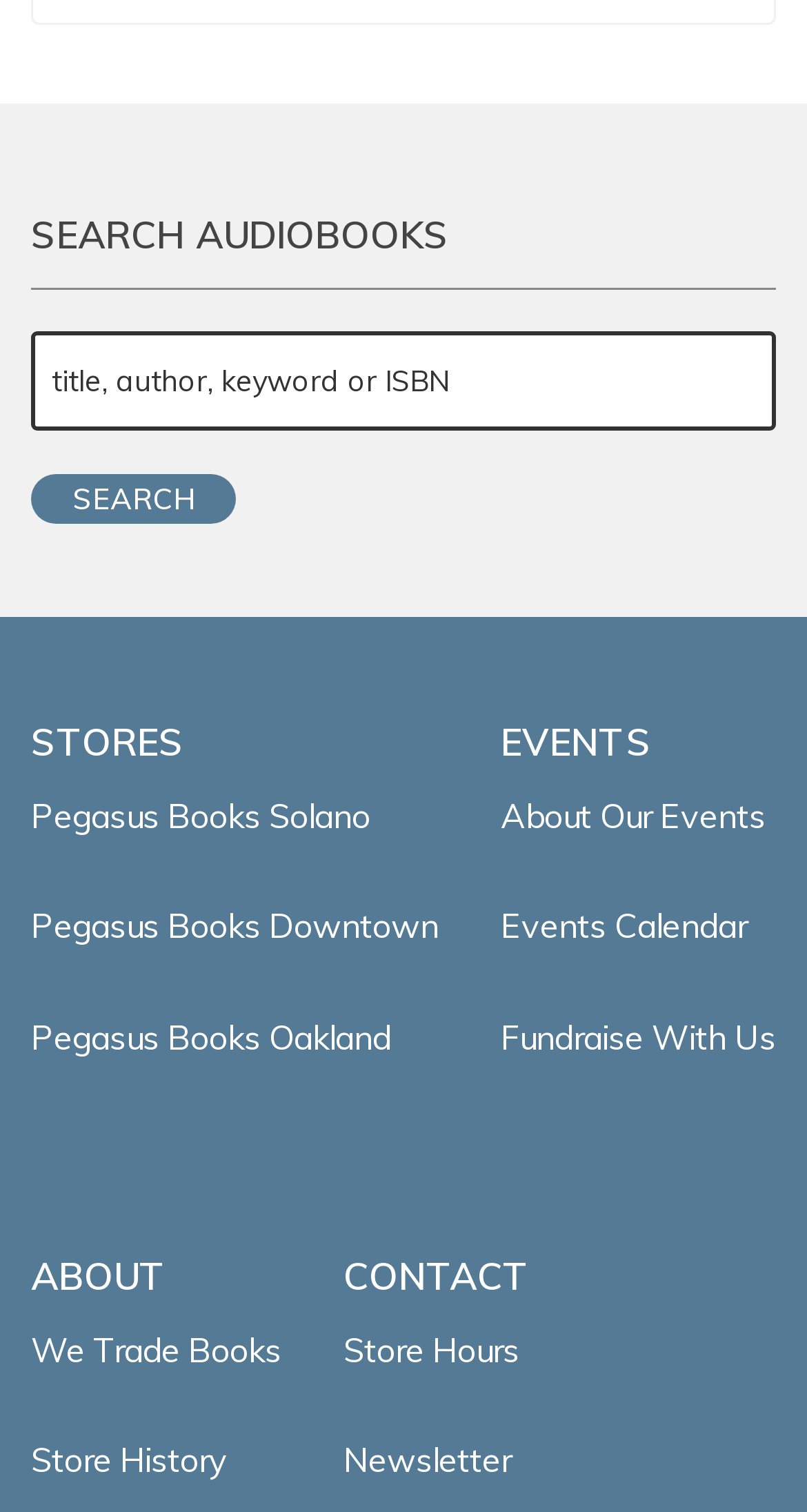What is the last link under the 'ABOUT' section?
Refer to the image and offer an in-depth and detailed answer to the question.

Under the 'ABOUT' heading, there are two links listed: 'We Trade Books' and 'Store History', with 'Store History' being the last one.